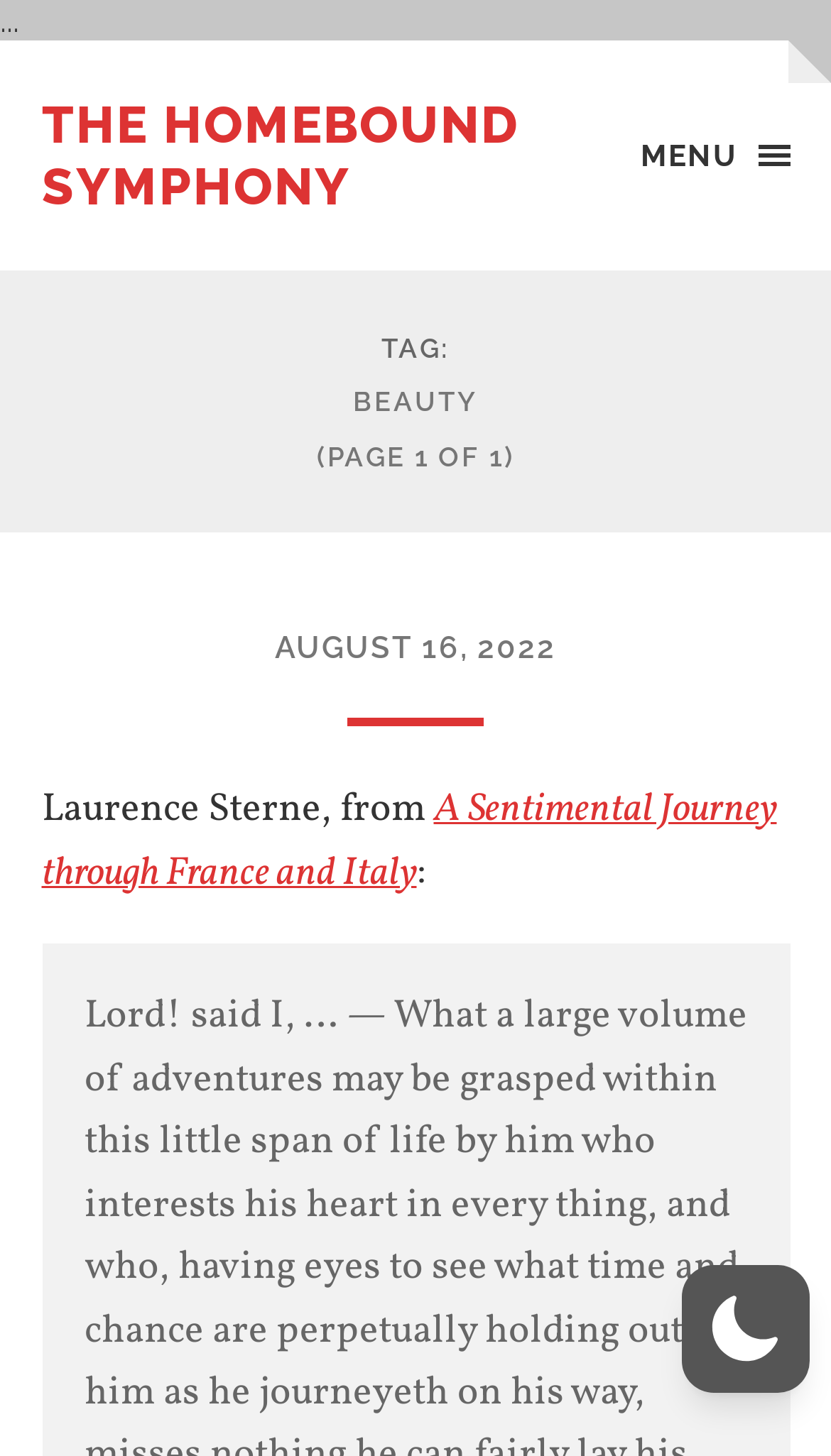Provide an in-depth caption for the webpage.

The webpage is titled "beauty – The Homebound Symphony" and appears to be a blog or article page. At the top-right corner, there is a "MENU" button. Below the title, there is a prominent link "THE HOMEBOUND SYMPHONY" taking up a significant portion of the top section. 

Underneath, there is a heading "TAG: BEAUTY (PAGE 1 OF 1)" that spans almost the entire width of the page. Below this heading, there is a link "AUGUST 16, 2022" positioned roughly in the middle of the page. 

To the left of the link, there is a passage of text that starts with "Laurence Sterne, from" and is followed by a link to "A Sentimental Journey through France and Italy". The passage is separated from the link by a colon. 

At the bottom-right corner of the page, there is an image, although its content is not specified.